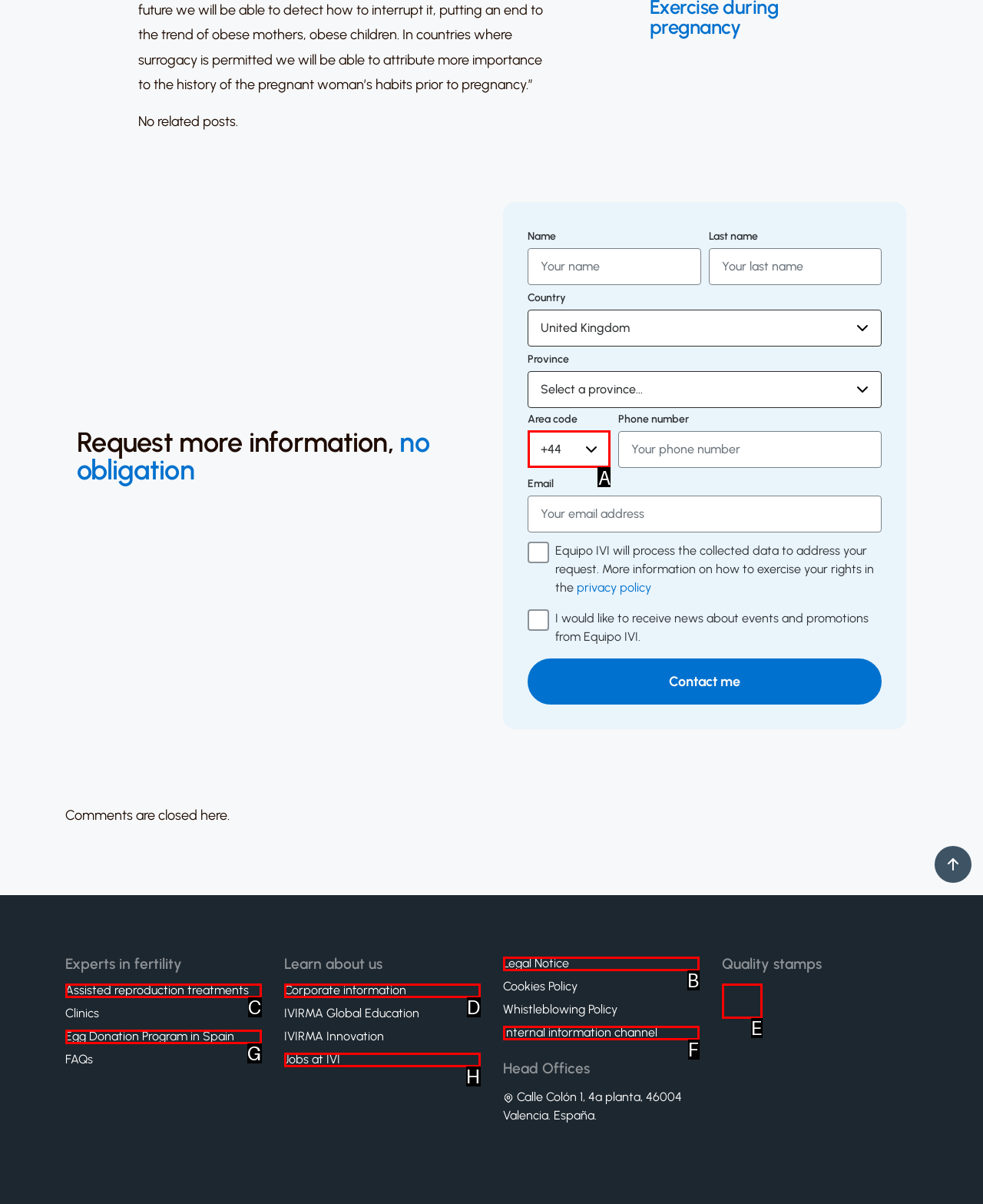Determine which HTML element best fits the description: Egg Donation Program in Spain
Answer directly with the letter of the matching option from the available choices.

G